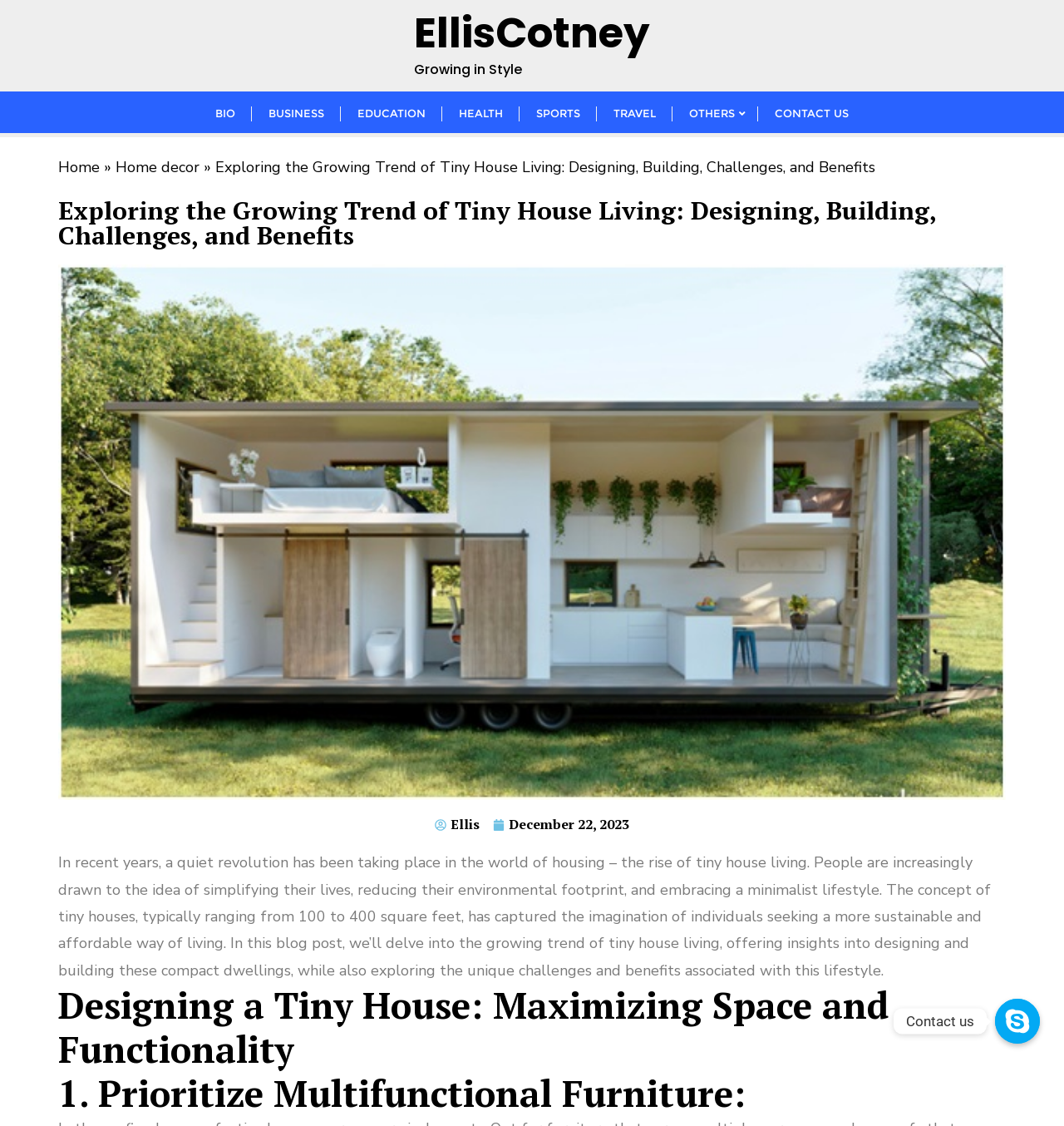Give a short answer to this question using one word or a phrase:
What is the date of this blog post?

December 22, 2023